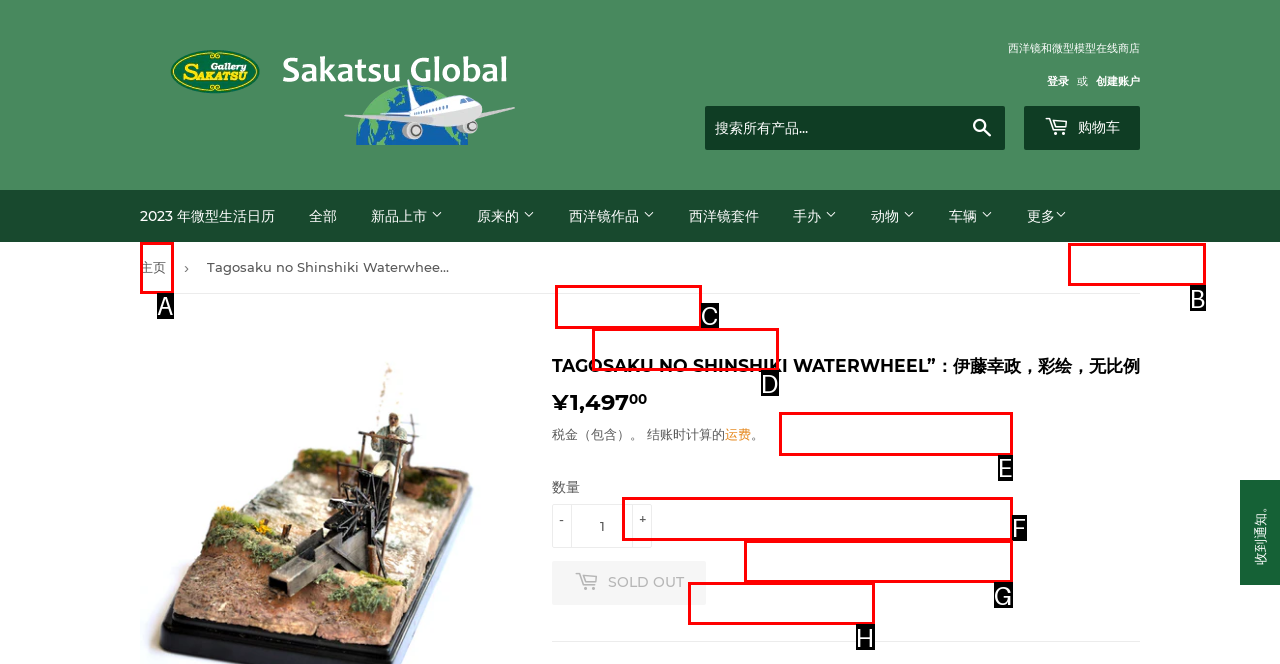Which option should I select to accomplish the task: explore artist-made western-style miniature models? Respond with the corresponding letter from the given choices.

C